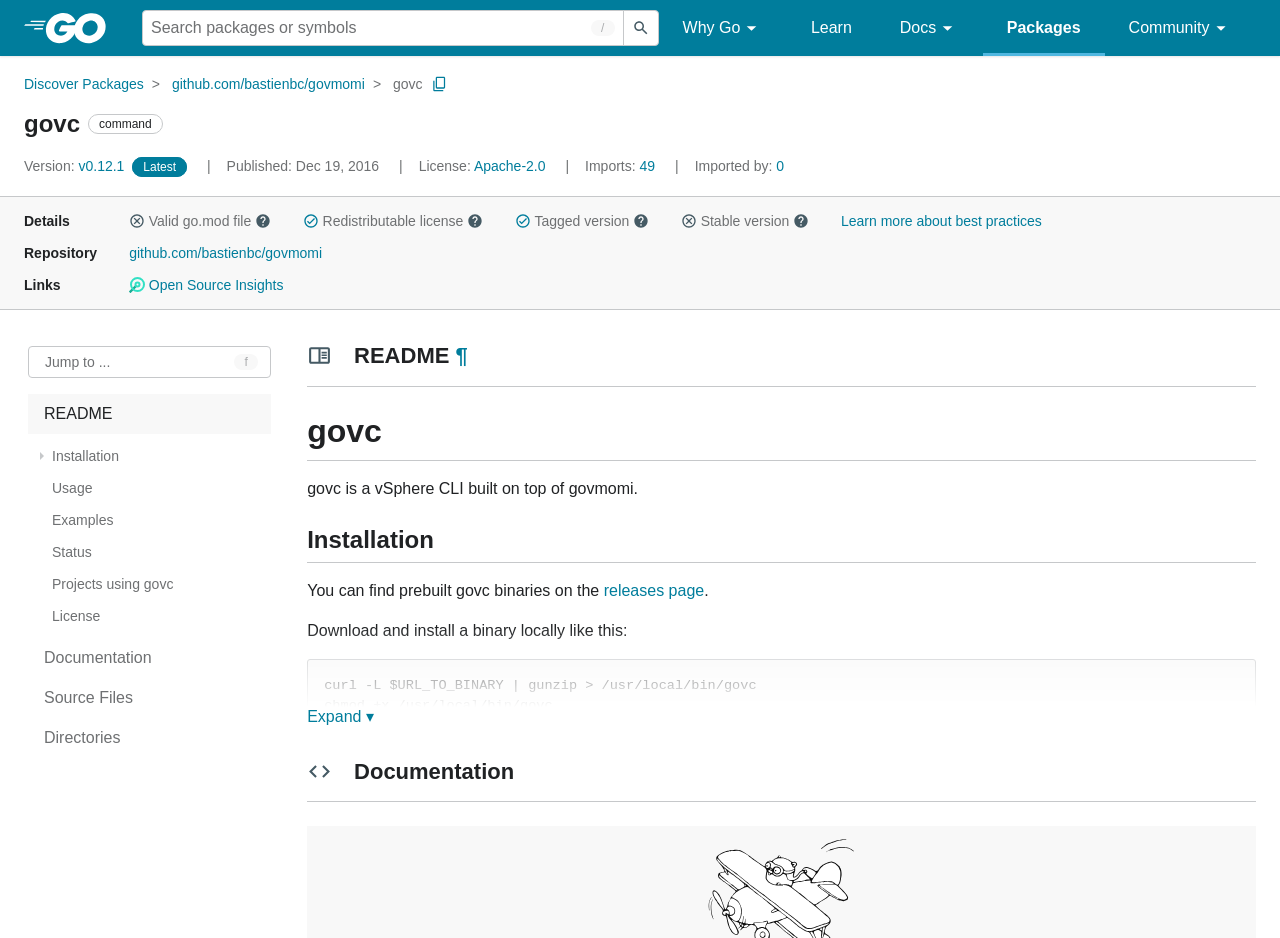Please identify the bounding box coordinates of the clickable area that will allow you to execute the instruction: "View govc command details".

[0.019, 0.116, 0.063, 0.148]